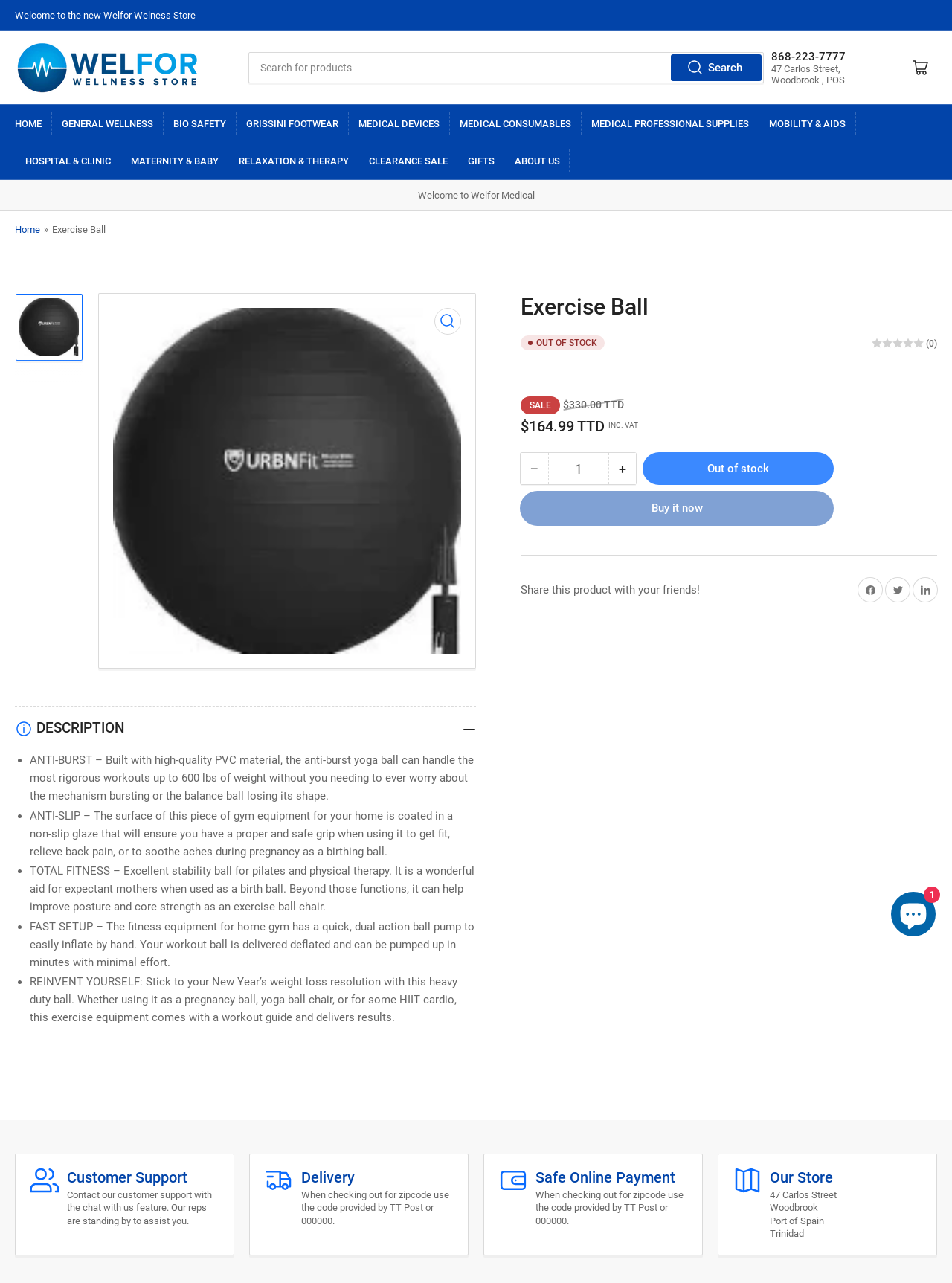Create a detailed description of the webpage's content and layout.

This webpage is an e-commerce product page for an exercise ball. At the top, there is a header section with a welcome message, a search bar, and a mini cart link. Below the header, there is a navigation menu with various categories such as "Home", "General Wellness", "Bio Safety", and more.

The main content area is divided into two sections. On the left, there is a gallery viewer with a large image of the exercise ball, and below it, there are buttons to open the image in a modal or load it in the gallery view. On the right, there is a product description section with the product title "Exercise Ball" and a heading that indicates the product is out of stock.

Below the product title, there is a section with pricing information, including the regular price, sale price, and a message indicating that the price includes VAT. There are also buttons to decrease or increase the quantity of the product, and a button to buy it now, although it is disabled since the product is out of stock.

Further down, there is a section with a description of the product, highlighting its features such as anti-burst, anti-slip, and total fitness. The description is divided into bullet points, each describing a specific feature of the exercise ball.

At the bottom of the page, there are links to share the product on social media platforms such as Facebook, Twitter, and Pinterest. There is also a section with customer support information, including a chat with us feature, and a section with delivery information, including a note about using a specific zip code when checking out.

Throughout the page, there are various images, including the product image, icons for social media sharing, and images for customer support and delivery information.